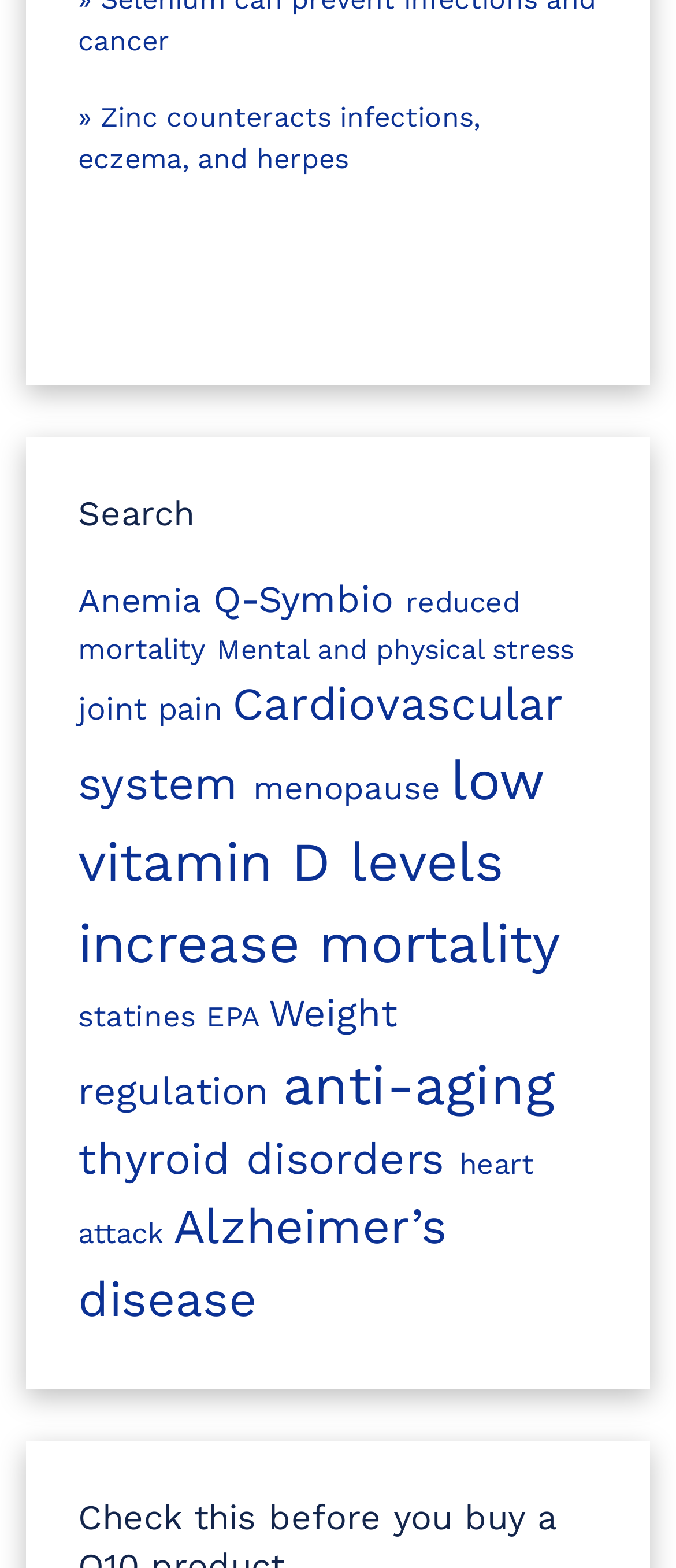Please identify the bounding box coordinates of the area I need to click to accomplish the following instruction: "Learn about Zinc counteracting infections".

[0.115, 0.064, 0.71, 0.112]